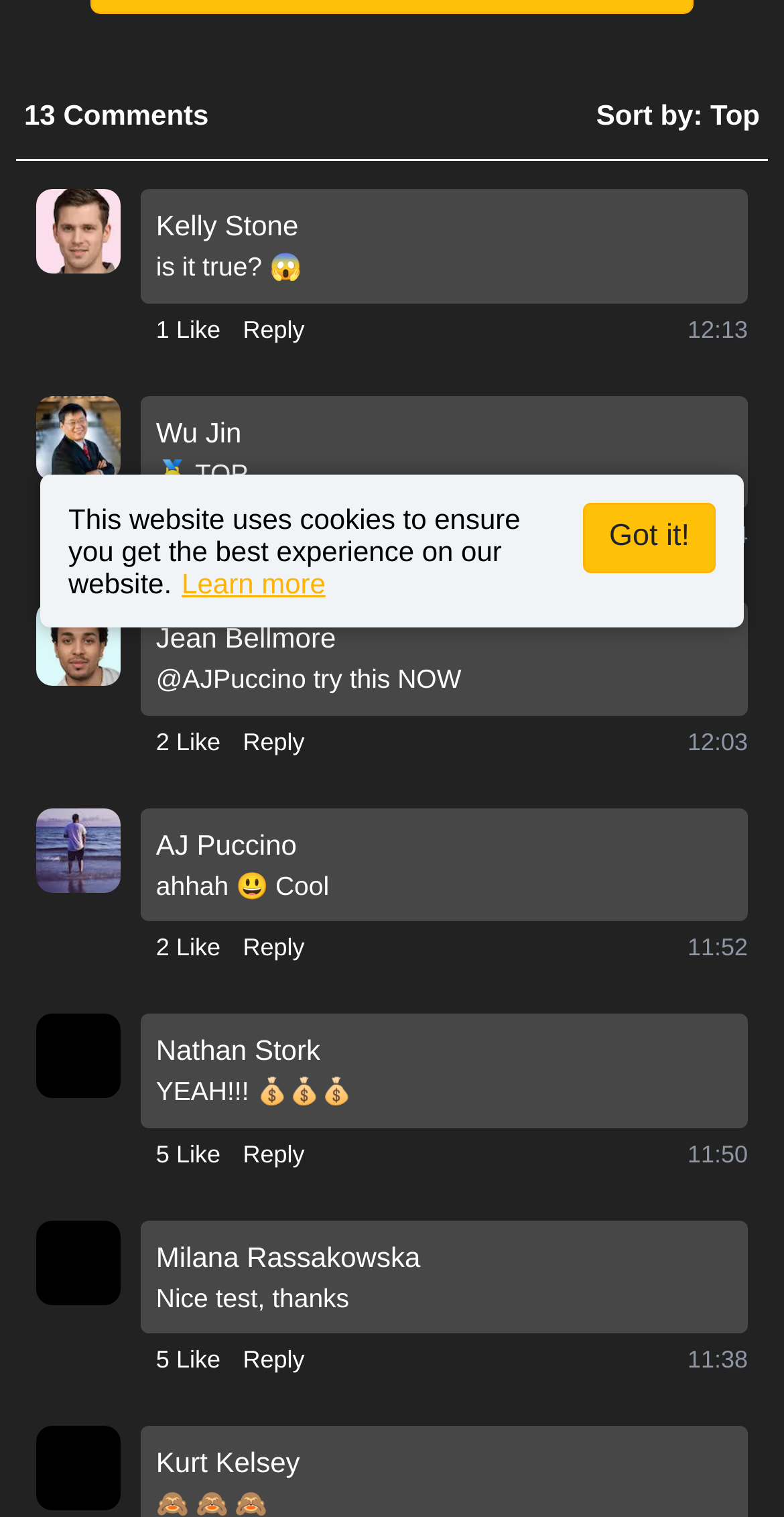Give the bounding box coordinates for this UI element: "Learn more". The coordinates should be four float numbers between 0 and 1, arranged as [left, top, right, bottom].

[0.232, 0.374, 0.415, 0.395]